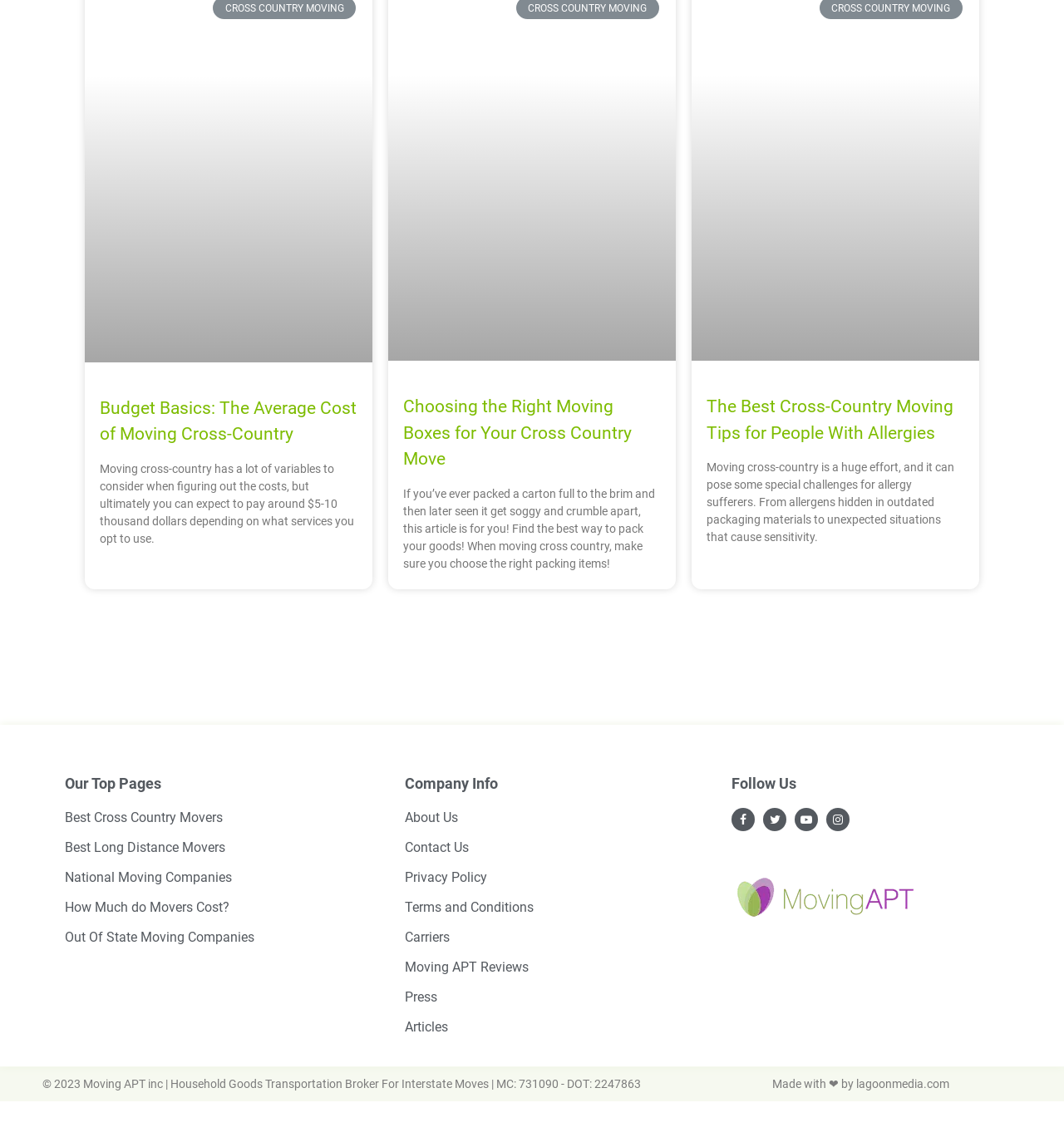Find the bounding box coordinates of the area that needs to be clicked in order to achieve the following instruction: "Read the article about choosing the right moving boxes for your cross country move". The coordinates should be specified as four float numbers between 0 and 1, i.e., [left, top, right, bottom].

[0.379, 0.346, 0.594, 0.409]